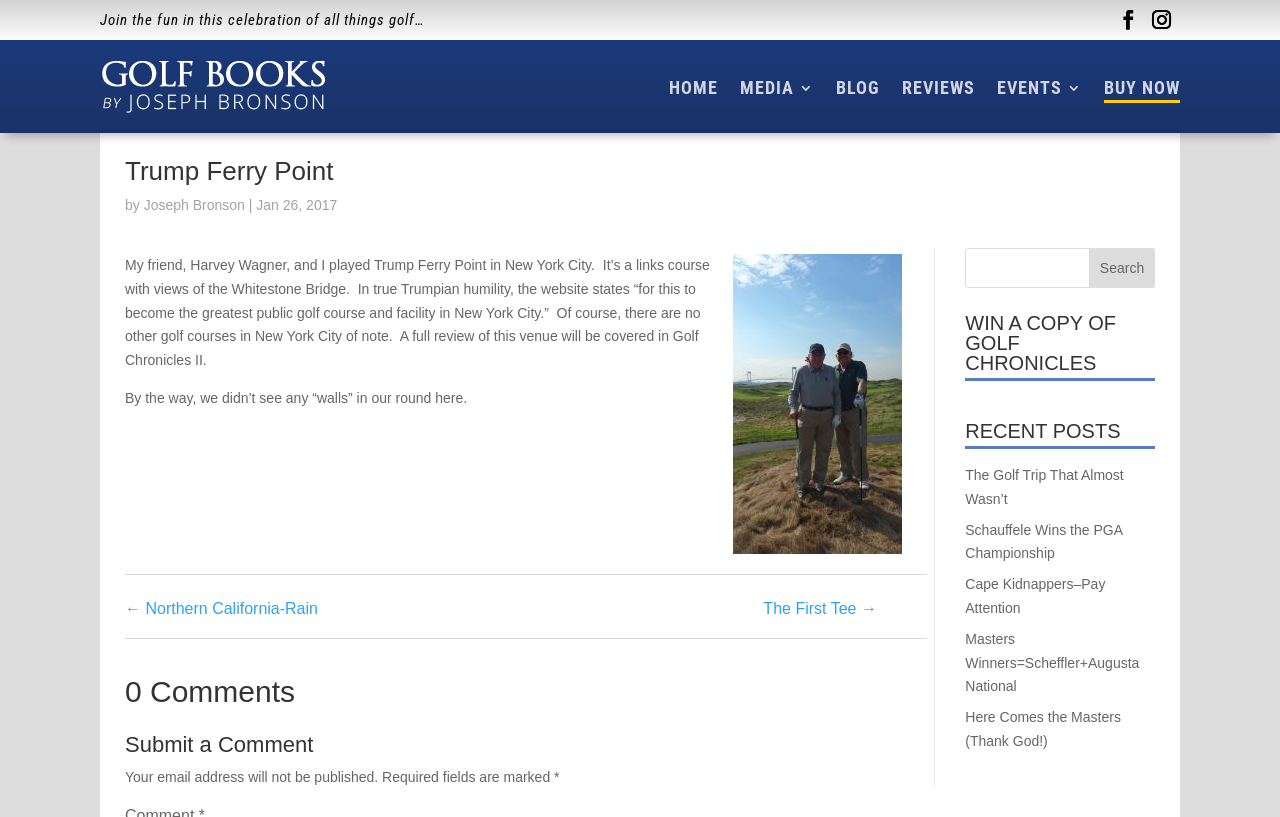Indicate the bounding box coordinates of the element that must be clicked to execute the instruction: "View the 'Golf Books and Golf Blog by Joseph Bronson' page". The coordinates should be given as four float numbers between 0 and 1, i.e., [left, top, right, bottom].

[0.078, 0.071, 0.256, 0.144]